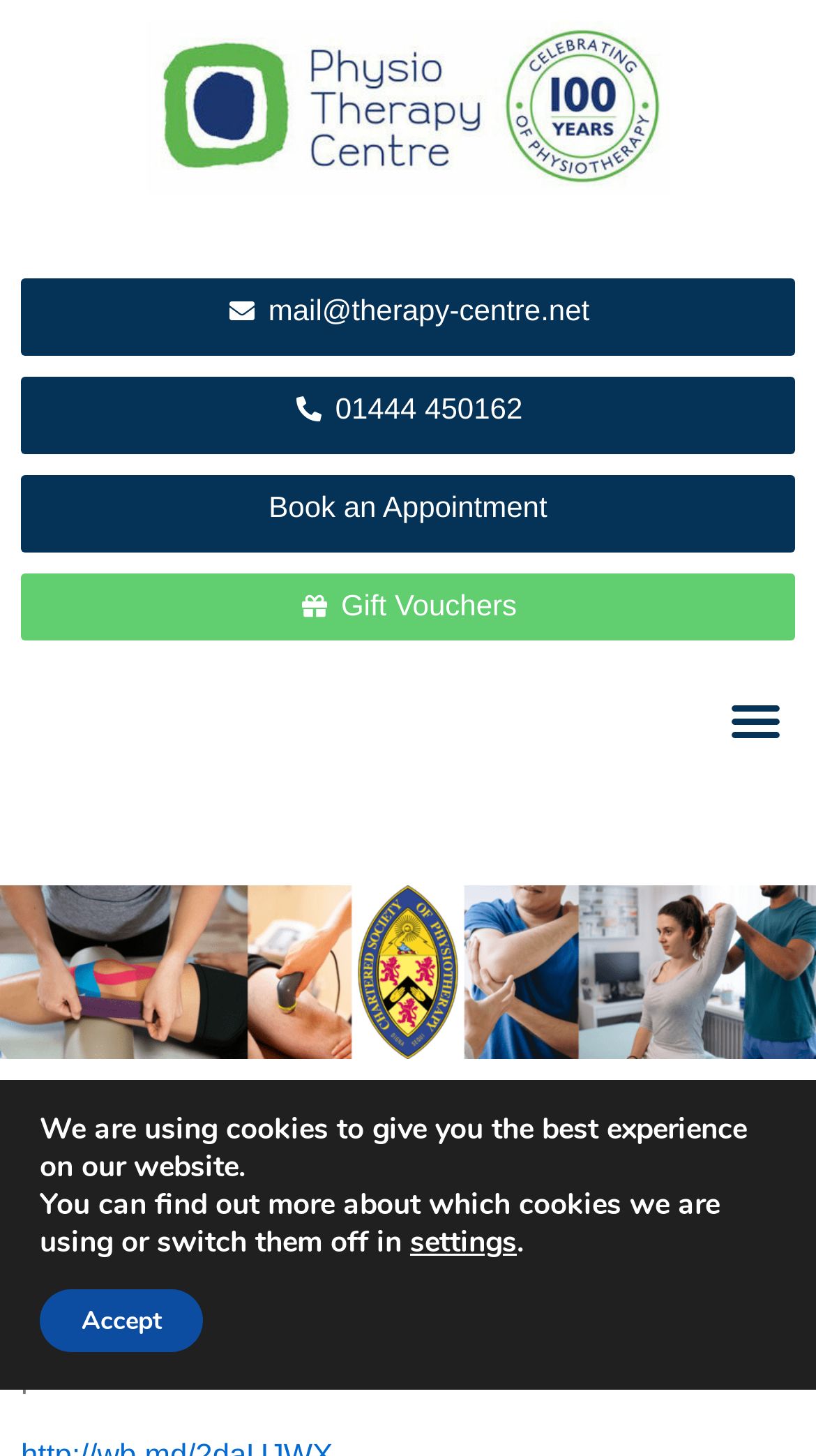What is the email address to contact?
Look at the image and answer with only one word or phrase.

mail@therapy-centre.net